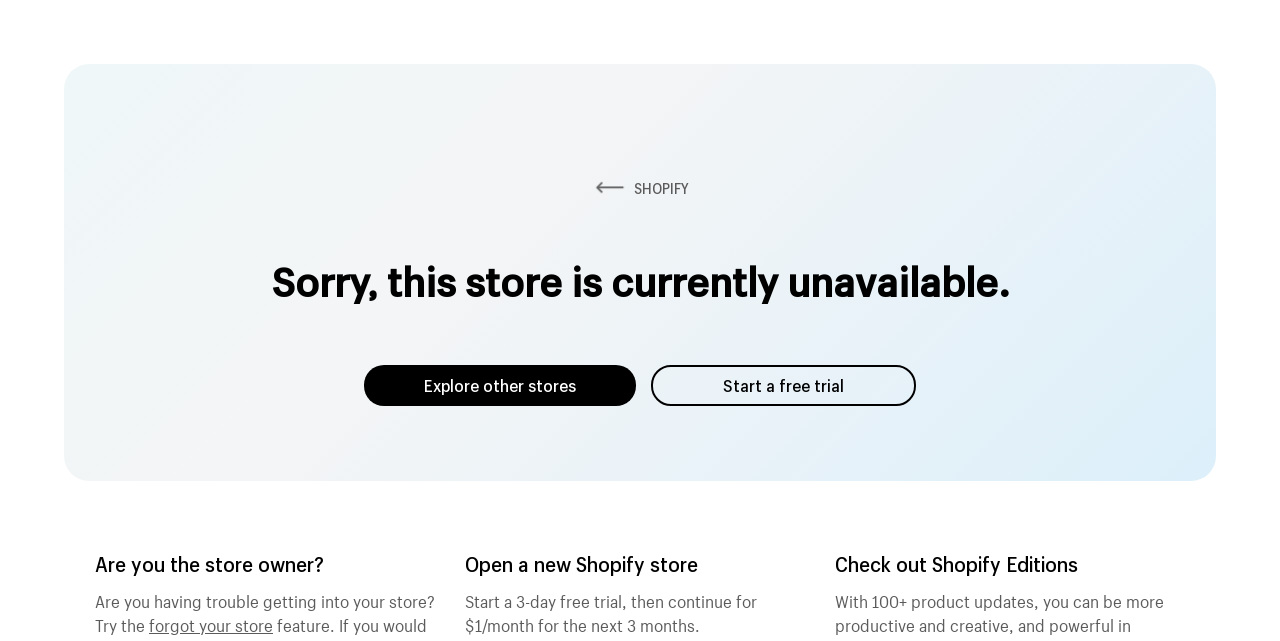Write a detailed summary of the webpage, including text, images, and layout.

The webpage appears to be a Shopify ecommerce platform page. At the top, there is a prominent link to "SHOPIFY" accompanied by an image, likely the Shopify logo. Below this, a heading announces that the store is currently unavailable. 

To the right of the heading, there are two links: "Explore other stores" and "Start a free trial". The "Start a free trial" link is positioned more to the right. 

Further down, there is a section that seems to be addressing the store owner, with text asking if they are having trouble accessing their store and providing a link to recover their store if they have forgotten it. 

Next to this section, there is an option to "Open a new Shopify store" with a brief description of the offer, including a 3-day free trial and a discounted monthly rate for the next three months. 

Finally, at the bottom right, there is a mention of "Shopify Editions" with no additional information.